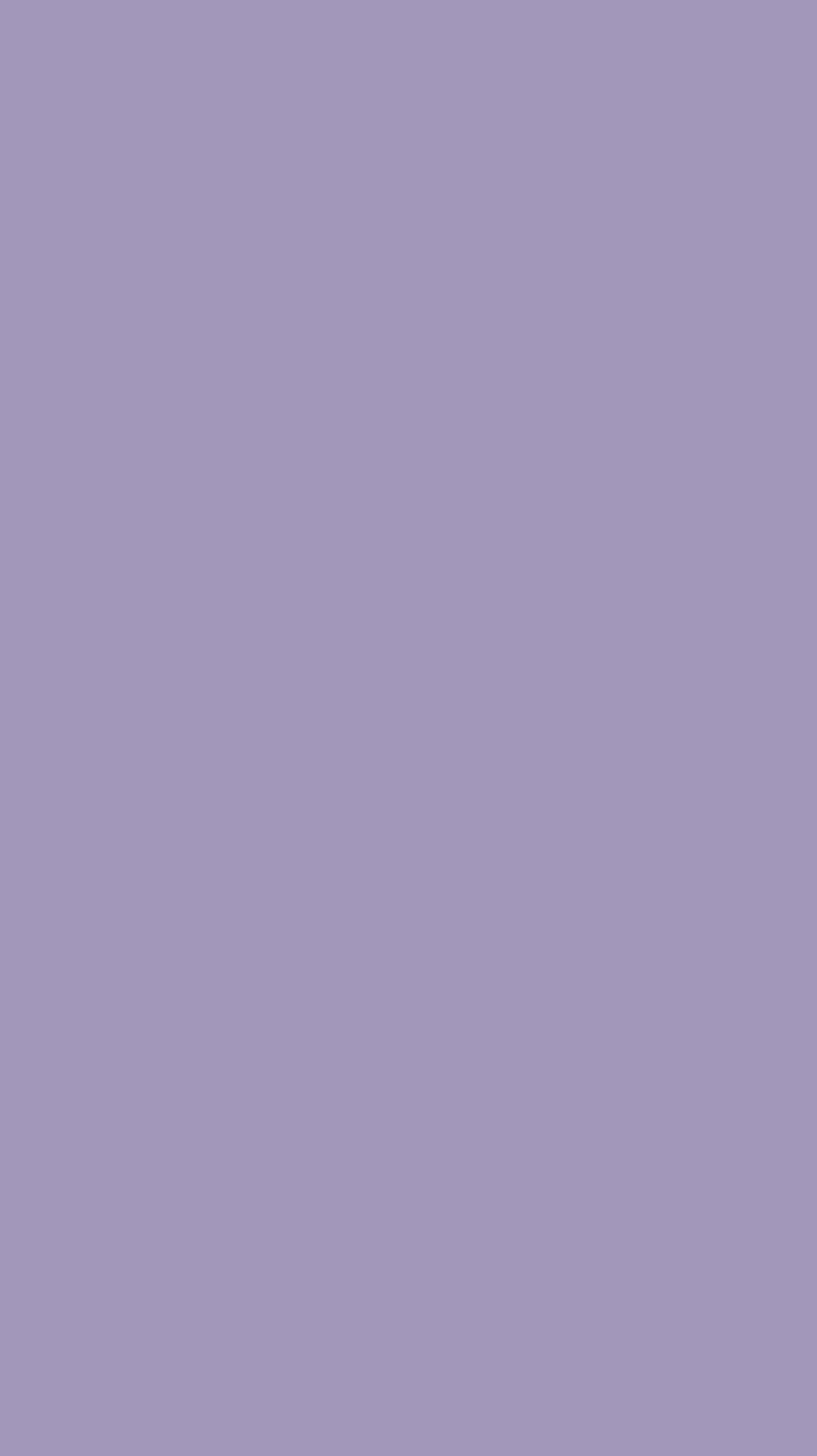Please determine the bounding box coordinates of the area that needs to be clicked to complete this task: 'listen to Heart Podcast'. The coordinates must be four float numbers between 0 and 1, formatted as [left, top, right, bottom].

[0.162, 0.27, 0.998, 0.356]